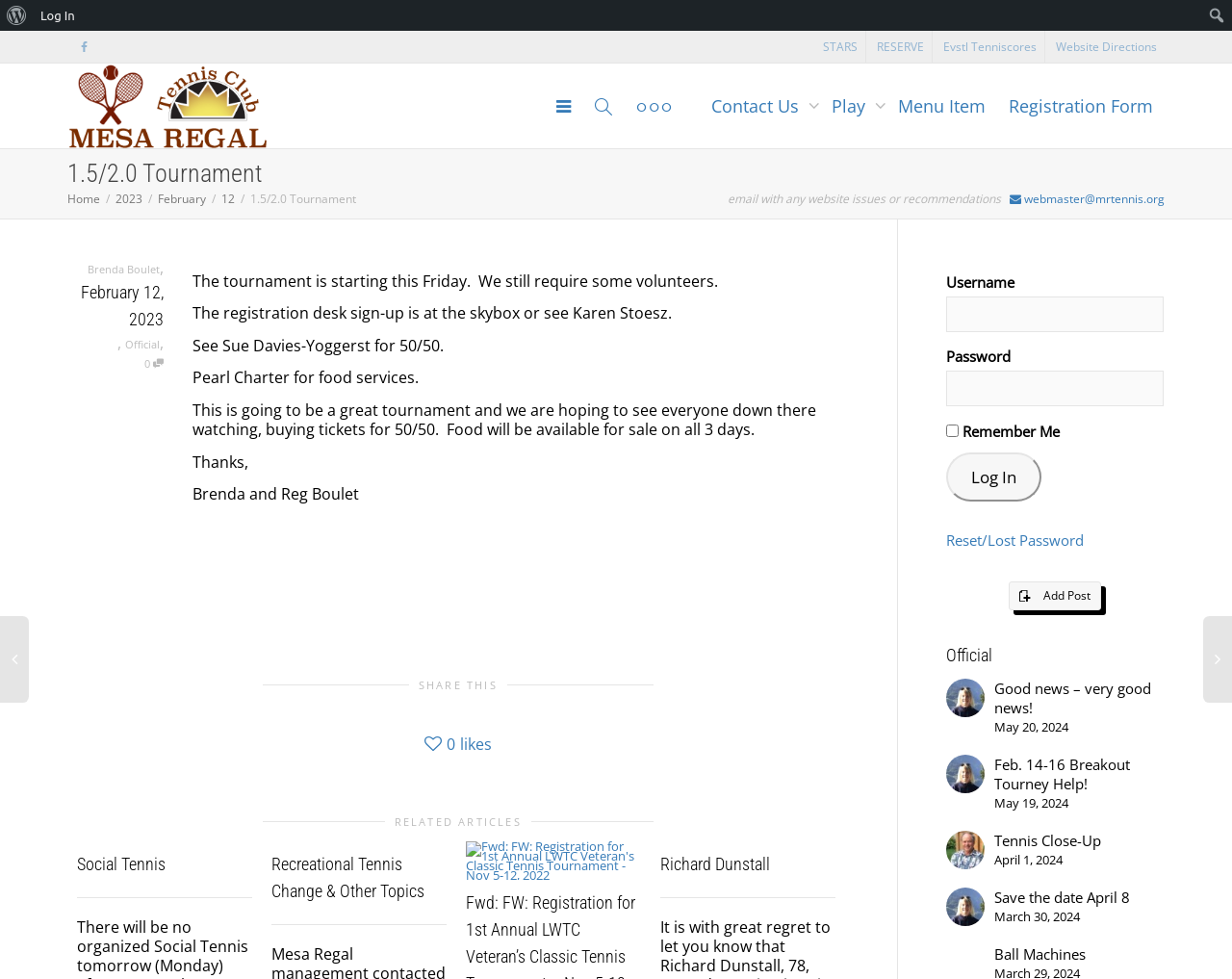Answer the question in a single word or phrase:
What is available for sale during the tournament?

Food